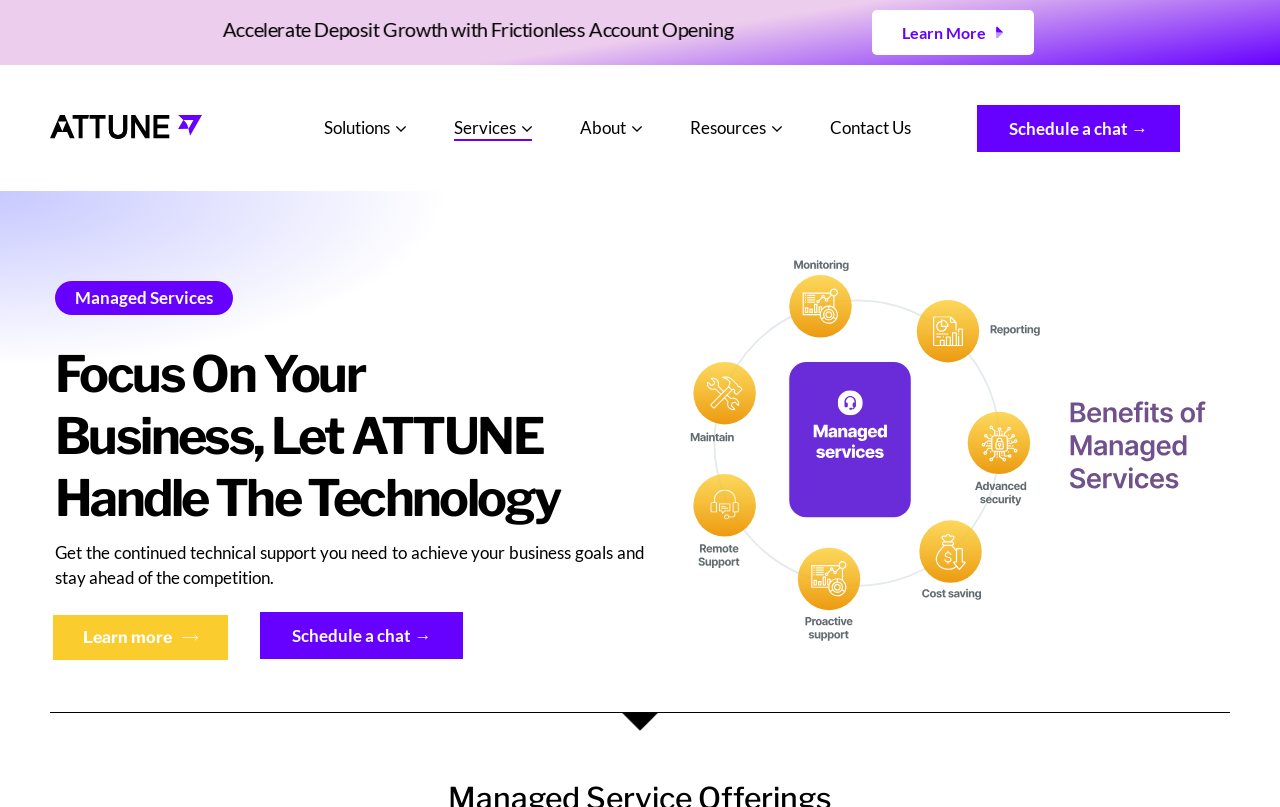Based on the element description: "Services", identify the bounding box coordinates for this UI element. The coordinates must be four float numbers between 0 and 1, listed as [left, top, right, bottom].

[0.355, 0.093, 0.416, 0.224]